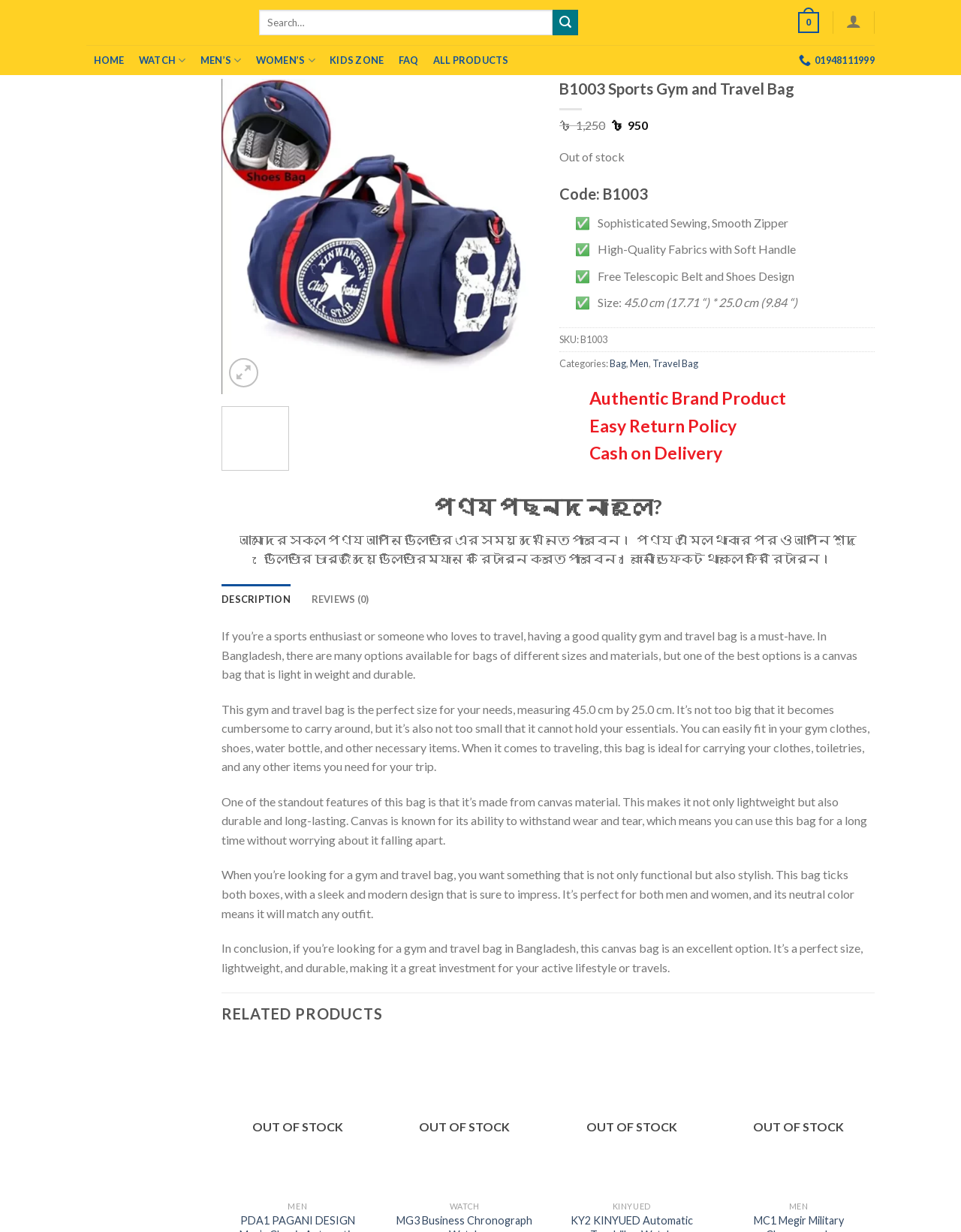Identify the main heading from the webpage and provide its text content.

B1003 Sports Gym and Travel Bag